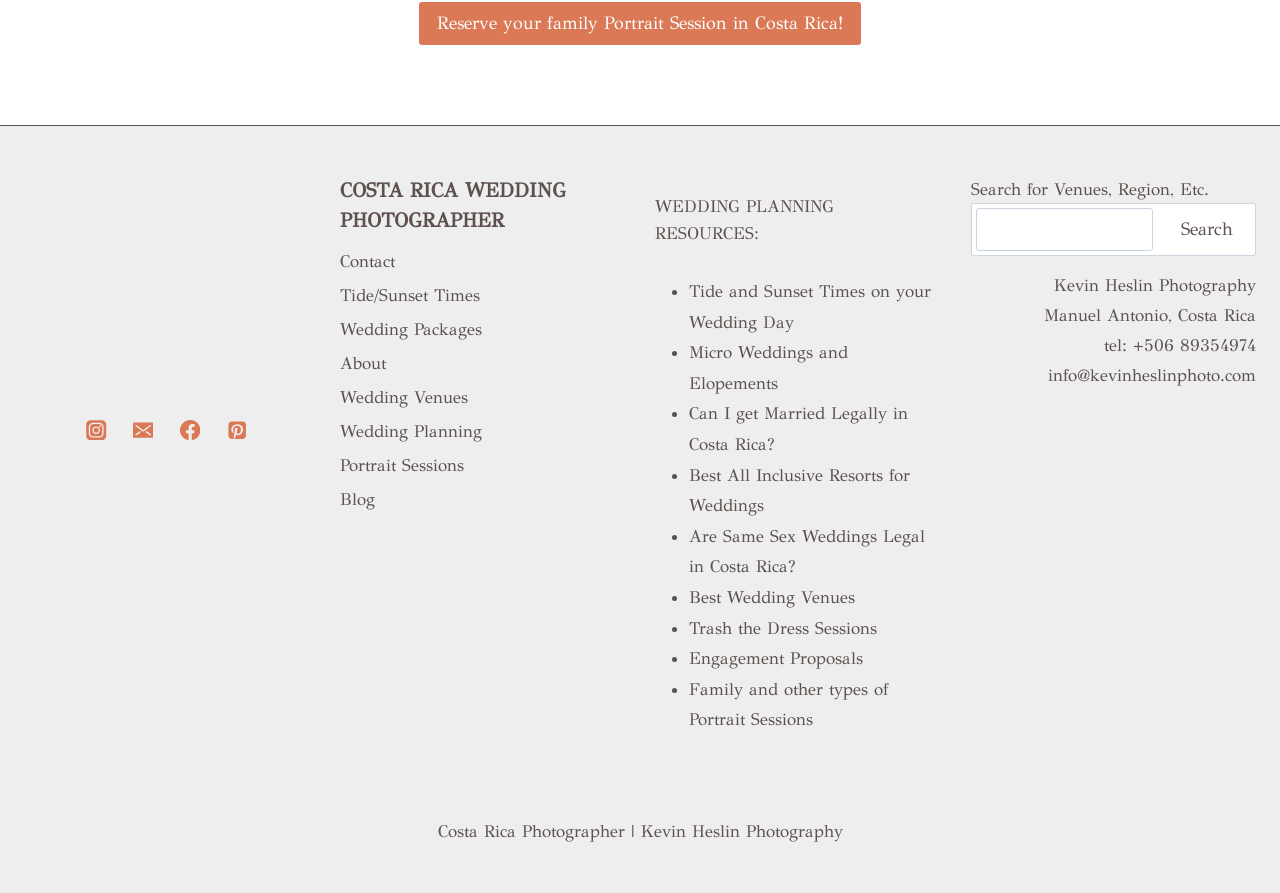Could you provide the bounding box coordinates for the portion of the screen to click to complete this instruction: "Click the 'Instagram' link"?

[0.059, 0.459, 0.091, 0.504]